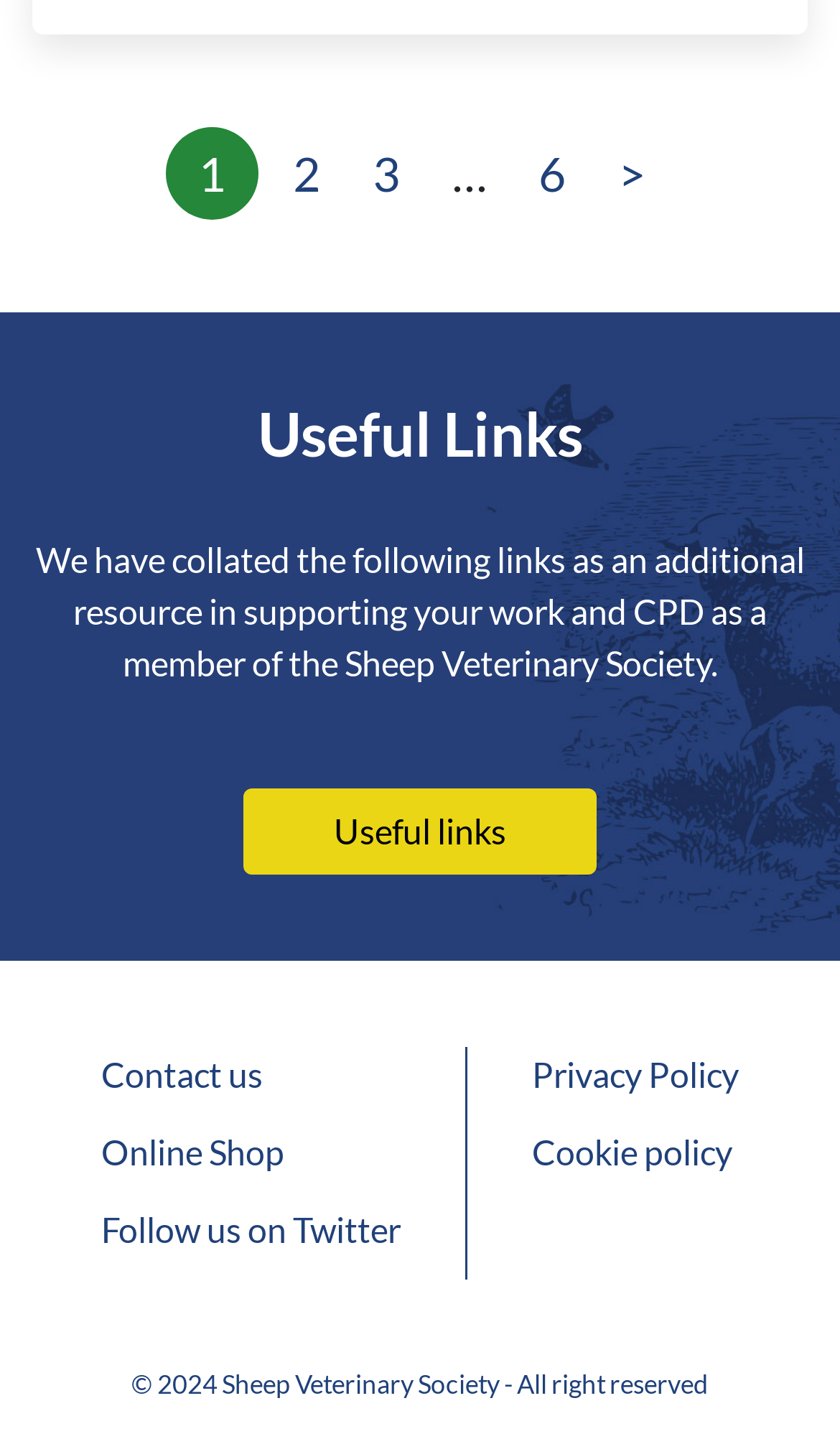What can be found in the 'Online Shop'?
Answer with a single word or short phrase according to what you see in the image.

Unknown